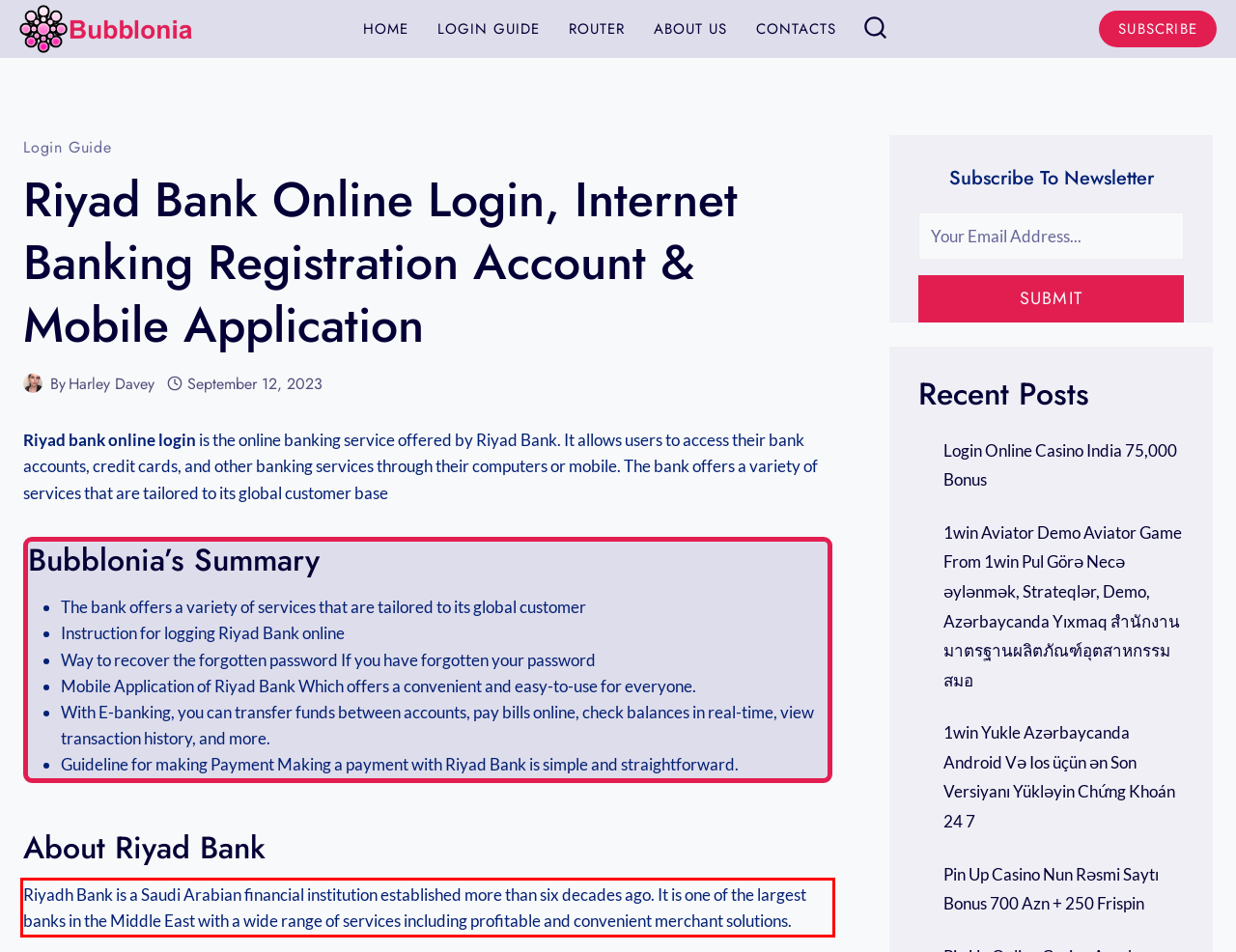You are given a screenshot of a webpage with a UI element highlighted by a red bounding box. Please perform OCR on the text content within this red bounding box.

Riyadh Bank is a Saudi Arabian financial institution established more than six decades ago. It is one of the largest banks in the Middle East with a wide range of services including profitable and convenient merchant solutions.